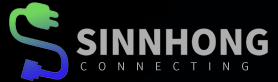What is unique about the stylized letter 'S'?
Provide a thorough and detailed answer to the question.

The stylized letter 'S' in the logo is distinctive because it resembles a power plug, with one end displaying a green and blue gradient, which visually represents the company's focus on electrical and connectivity products.